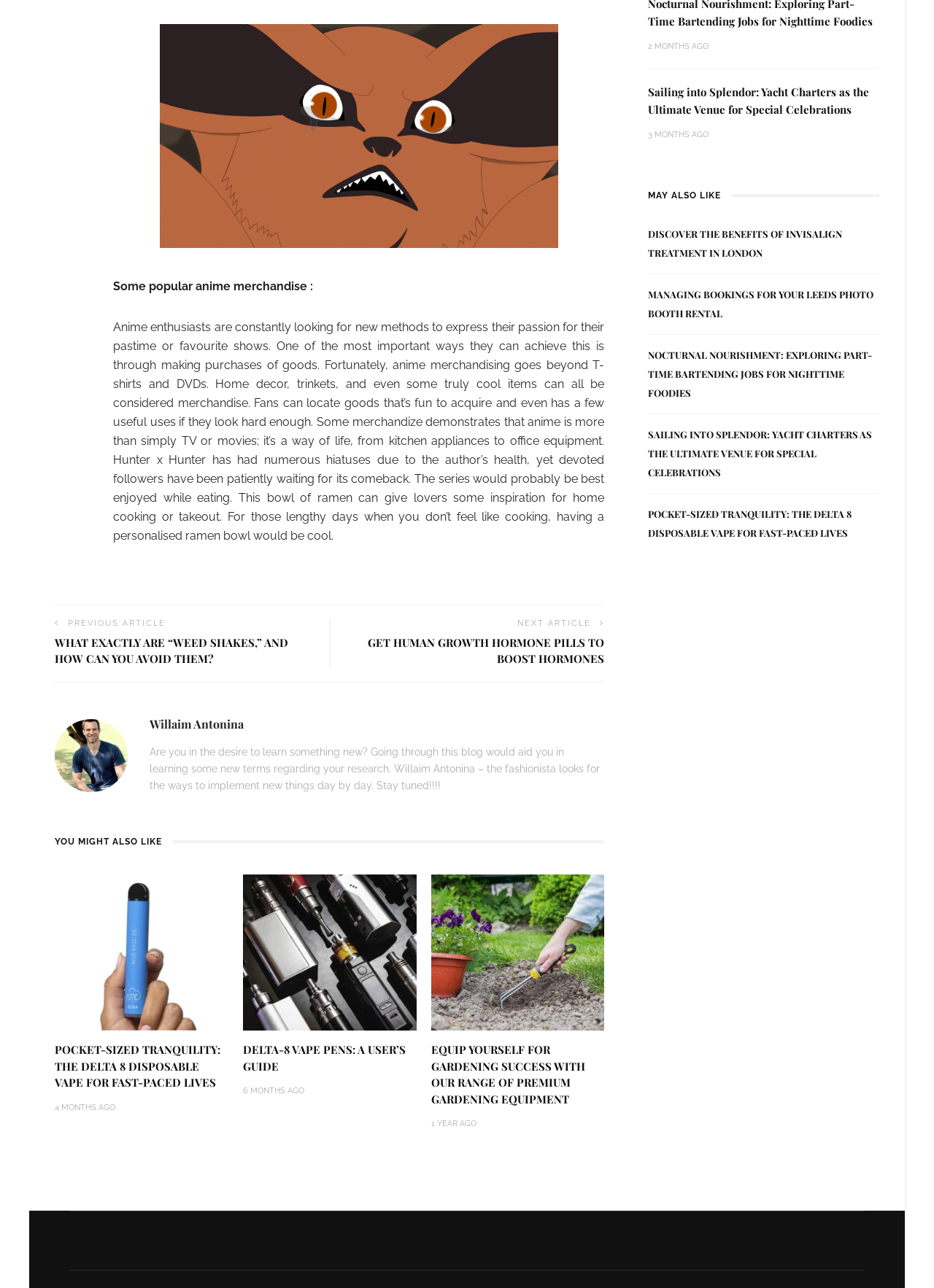Identify the bounding box coordinates of the element that should be clicked to fulfill this task: "View the author's profile". The coordinates should be provided as four float numbers between 0 and 1, i.e., [left, top, right, bottom].

None